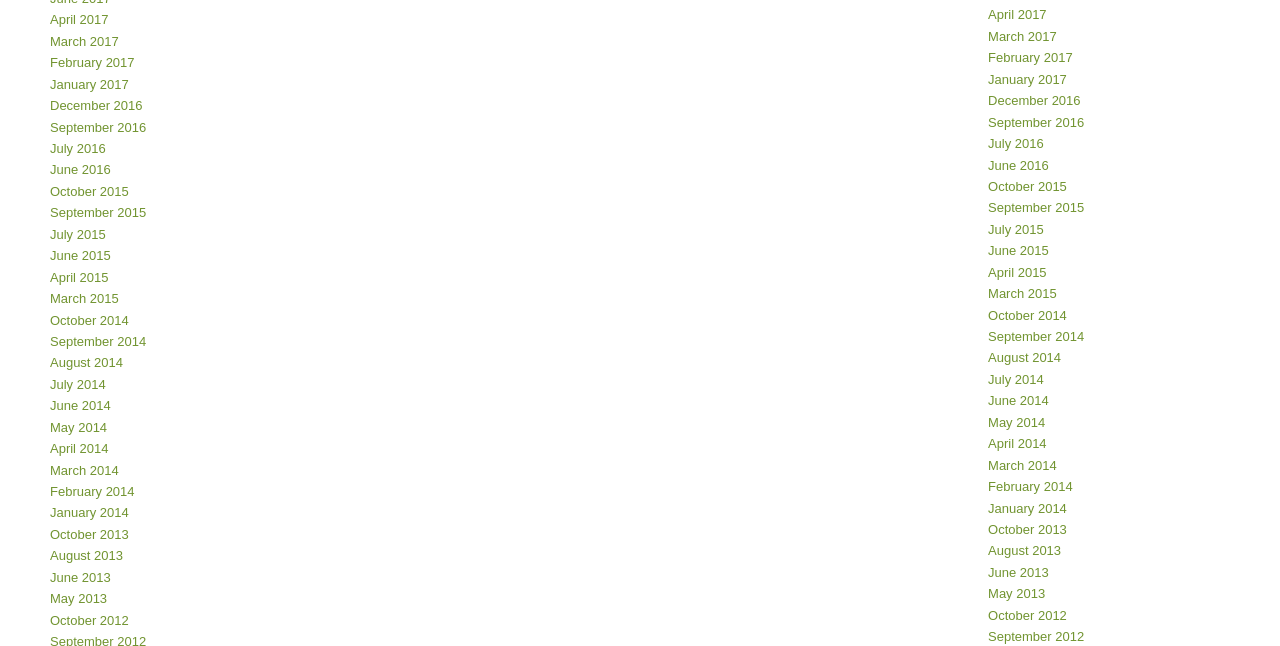How many links are there in the right column?
Based on the screenshot, provide your answer in one word or phrase.

30